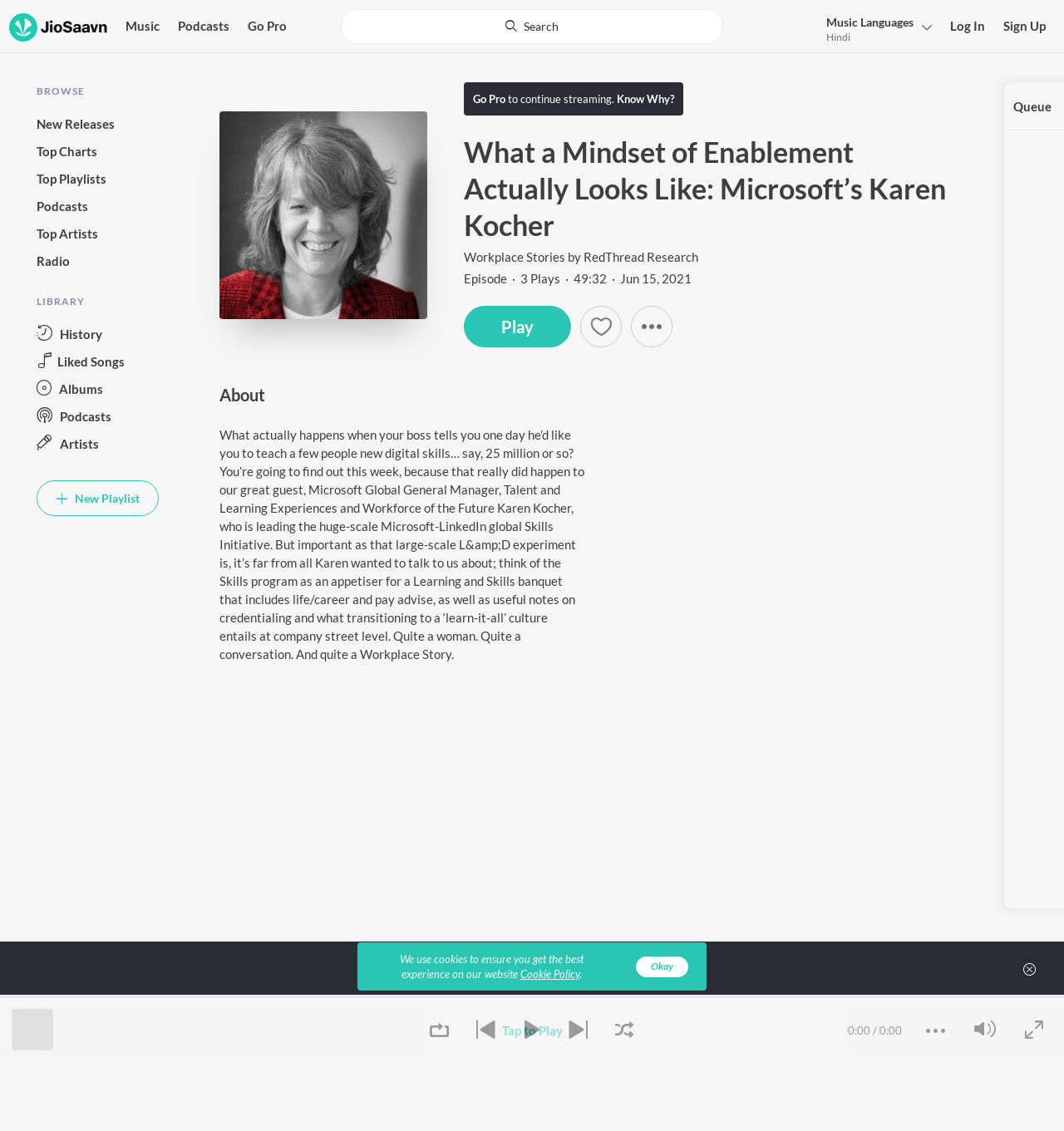Please answer the following question using a single word or phrase: What is the main purpose of this website?

Download Hindi songs